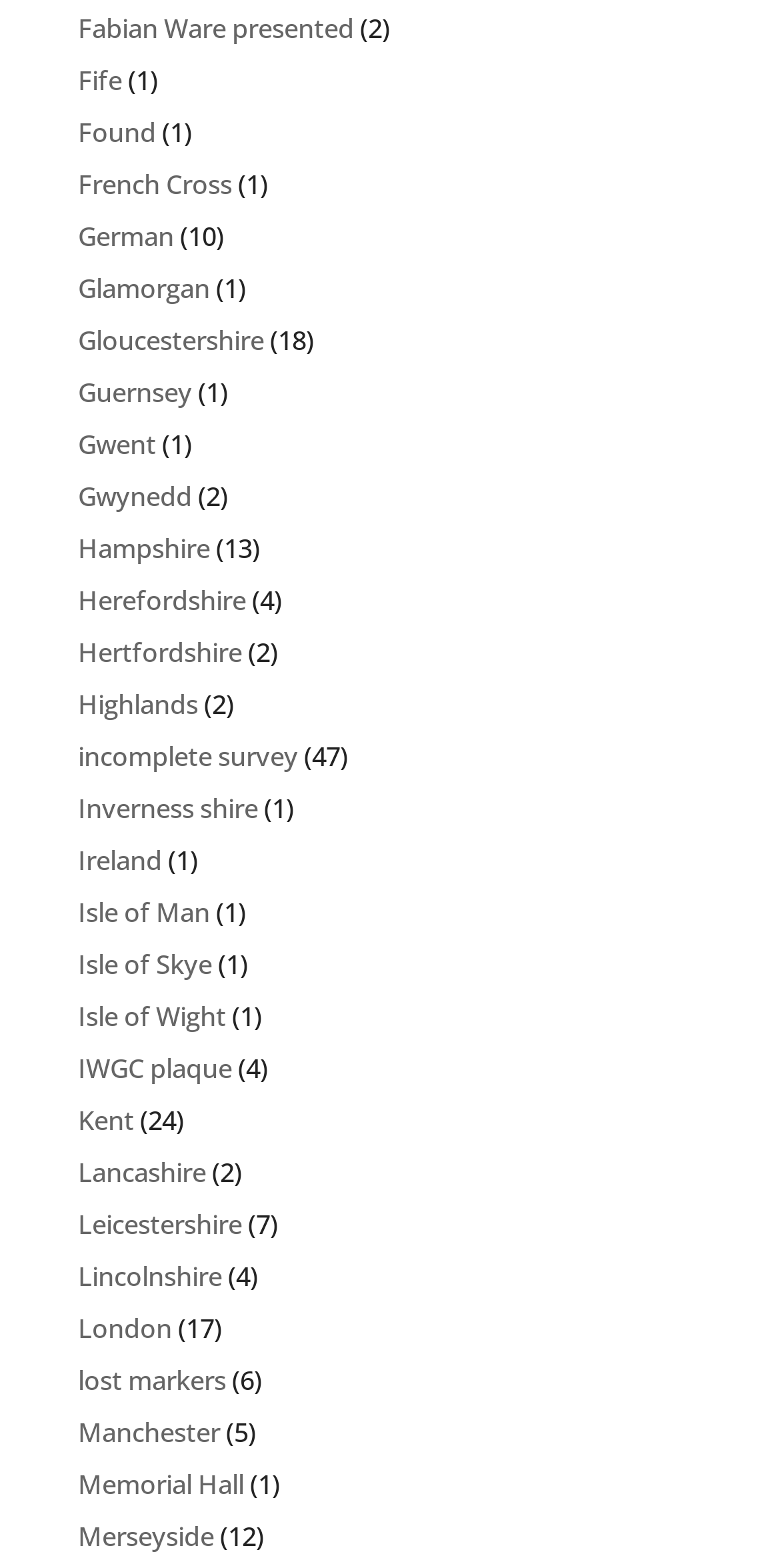How many StaticText elements are there on the webpage?
Refer to the image and provide a one-word or short phrase answer.

20